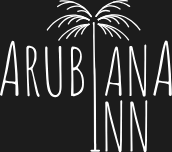What type of tree is featured in the logo?
Please ensure your answer is as detailed and informative as possible.

The caption describes the logo as featuring stylized text that elegantly intertwines with palm tree graphics at the top, indicating that the type of tree featured in the logo is a palm tree.